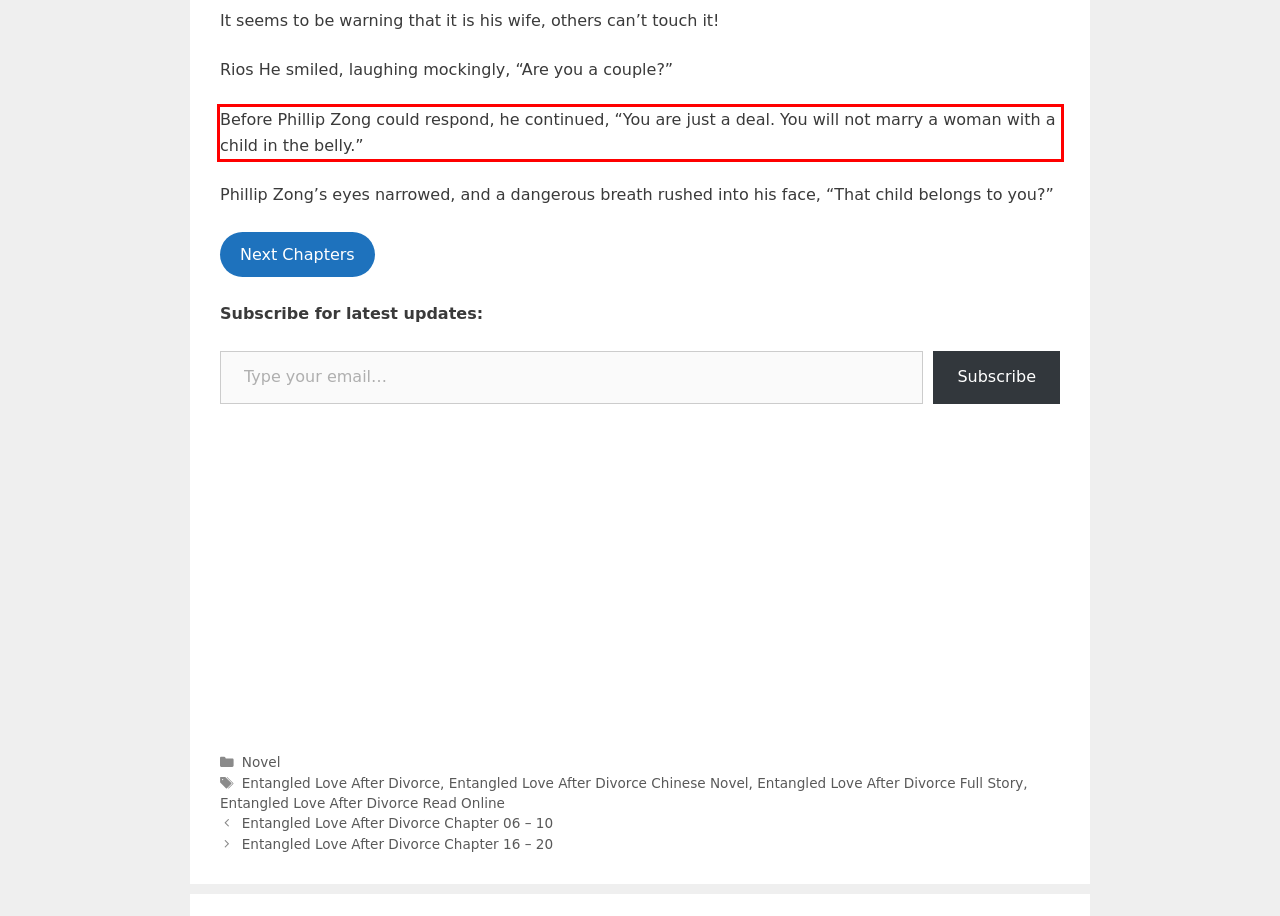Please take the screenshot of the webpage, find the red bounding box, and generate the text content that is within this red bounding box.

Before Phillip Zong could respond, he continued, “You are just a deal. You will not marry a woman with a child in the belly.”